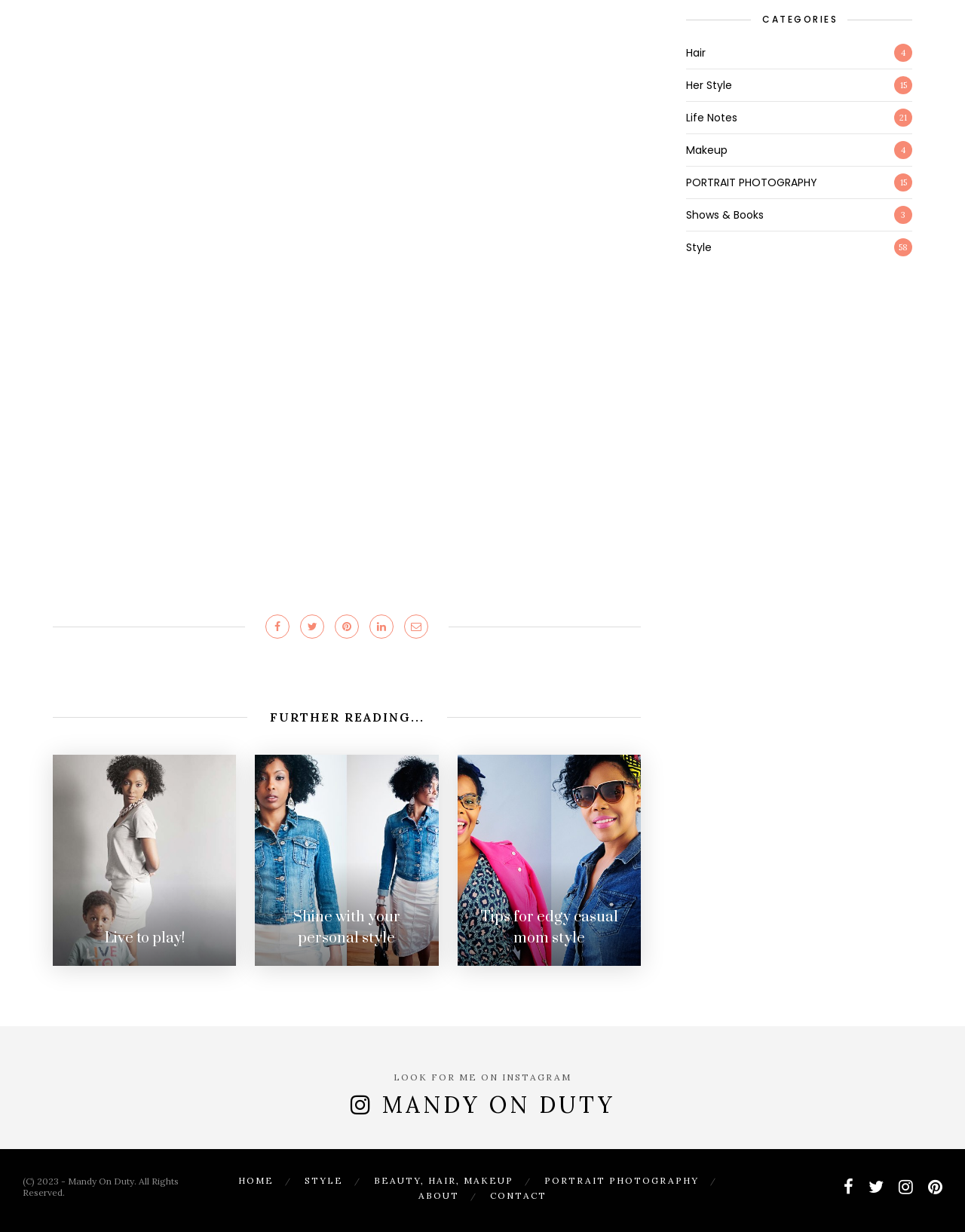Highlight the bounding box coordinates of the element you need to click to perform the following instruction: "Visit 'HOME' page."

[0.247, 0.953, 0.284, 0.963]